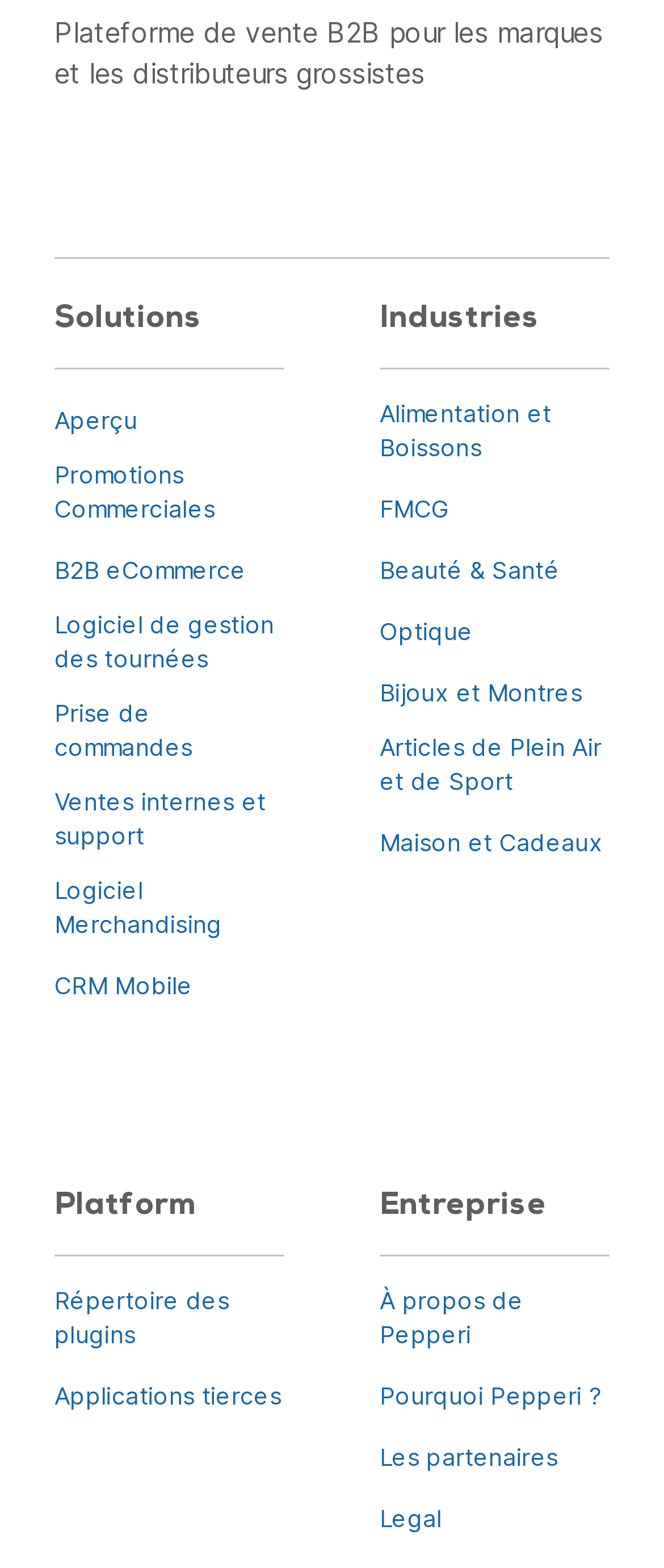Determine the bounding box coordinates of the region that needs to be clicked to achieve the task: "Learn about Alimentation et Boissons".

[0.572, 0.253, 0.918, 0.296]